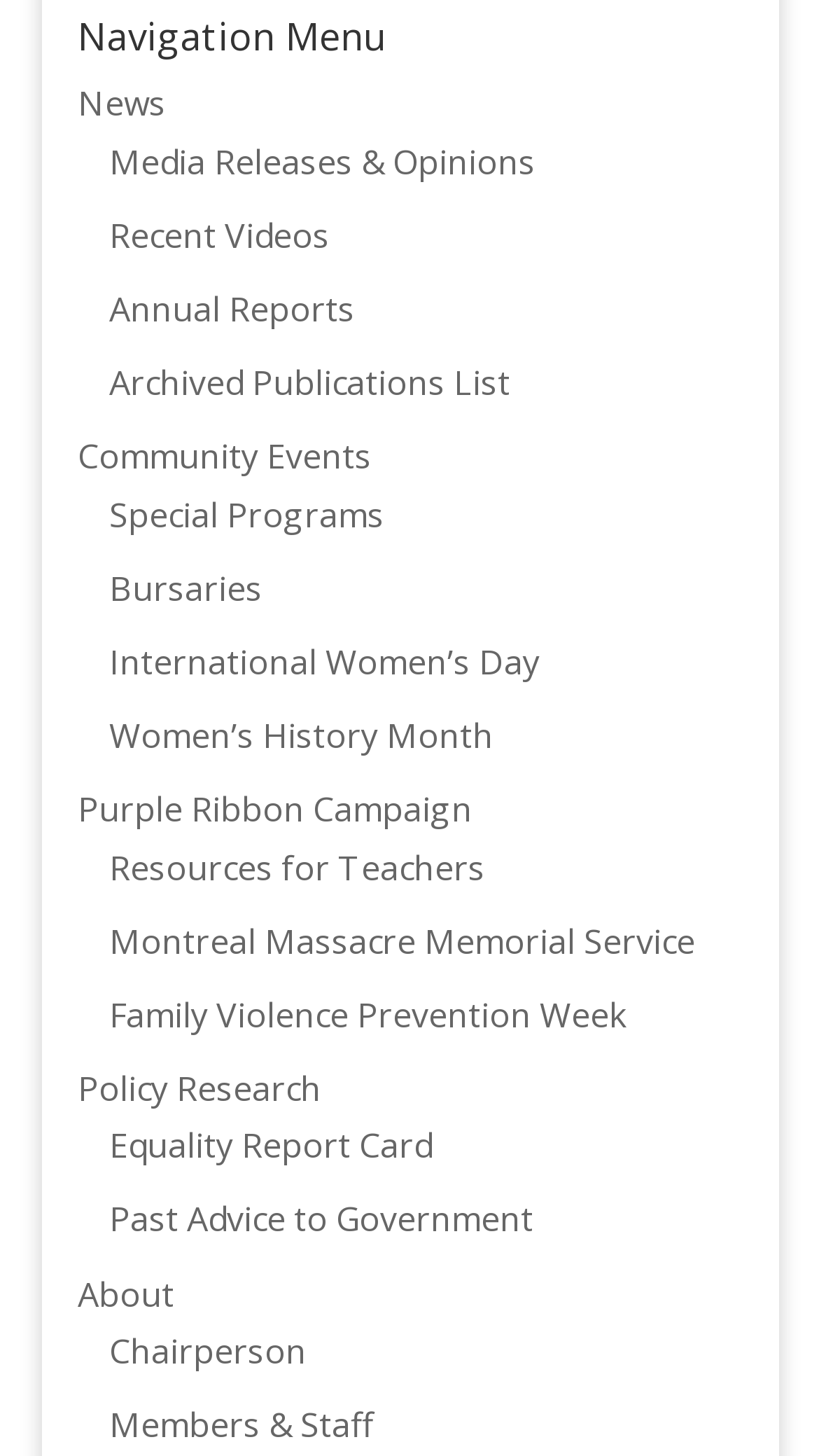Please identify the bounding box coordinates of where to click in order to follow the instruction: "View news".

[0.095, 0.055, 0.203, 0.087]